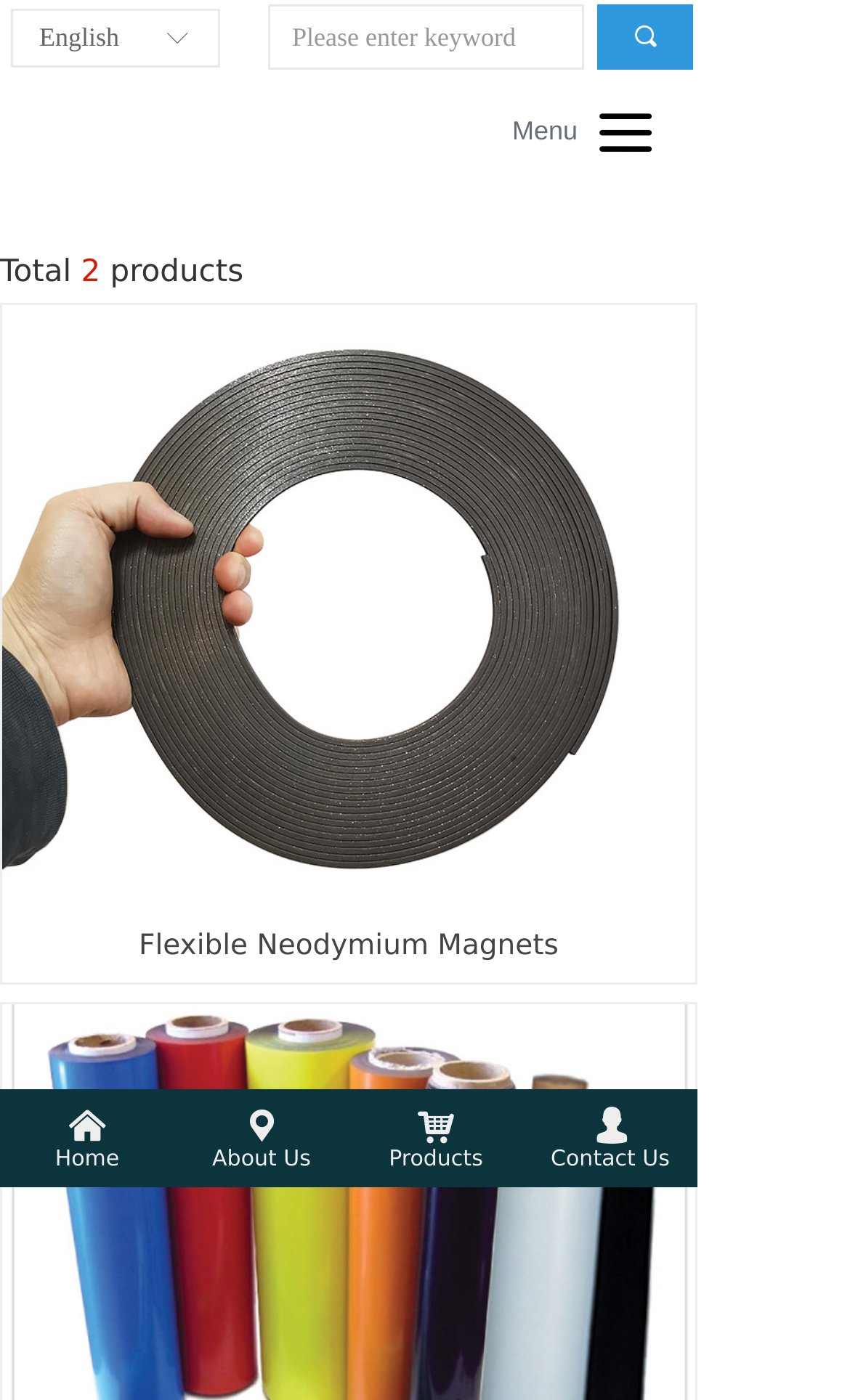What type of products are displayed?
We need a detailed and meticulous answer to the question.

The type of products displayed on the webpage is magnets because there is a link 'Flexible Neodymium Magnets' with an image, indicating that the webpage is showing products related to magnets.